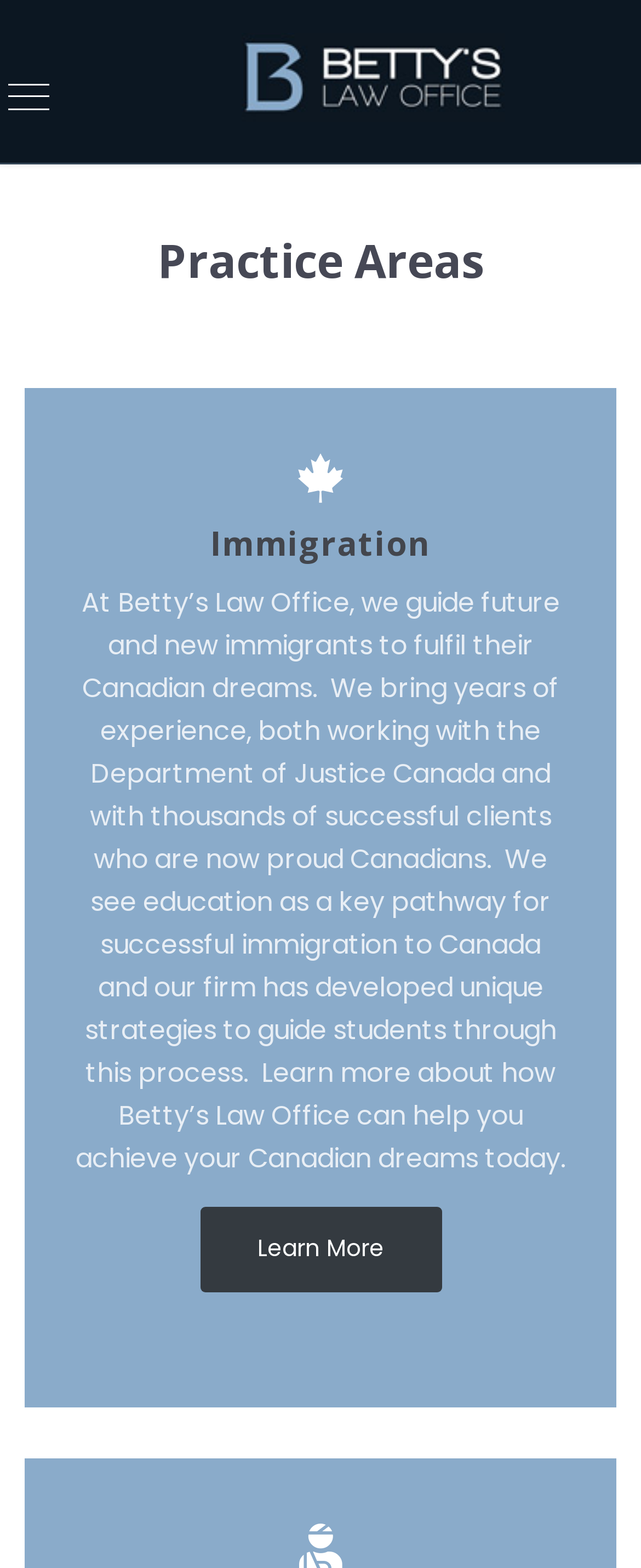What is the purpose of Betty's Law Office? Look at the image and give a one-word or short phrase answer.

Guide immigrants